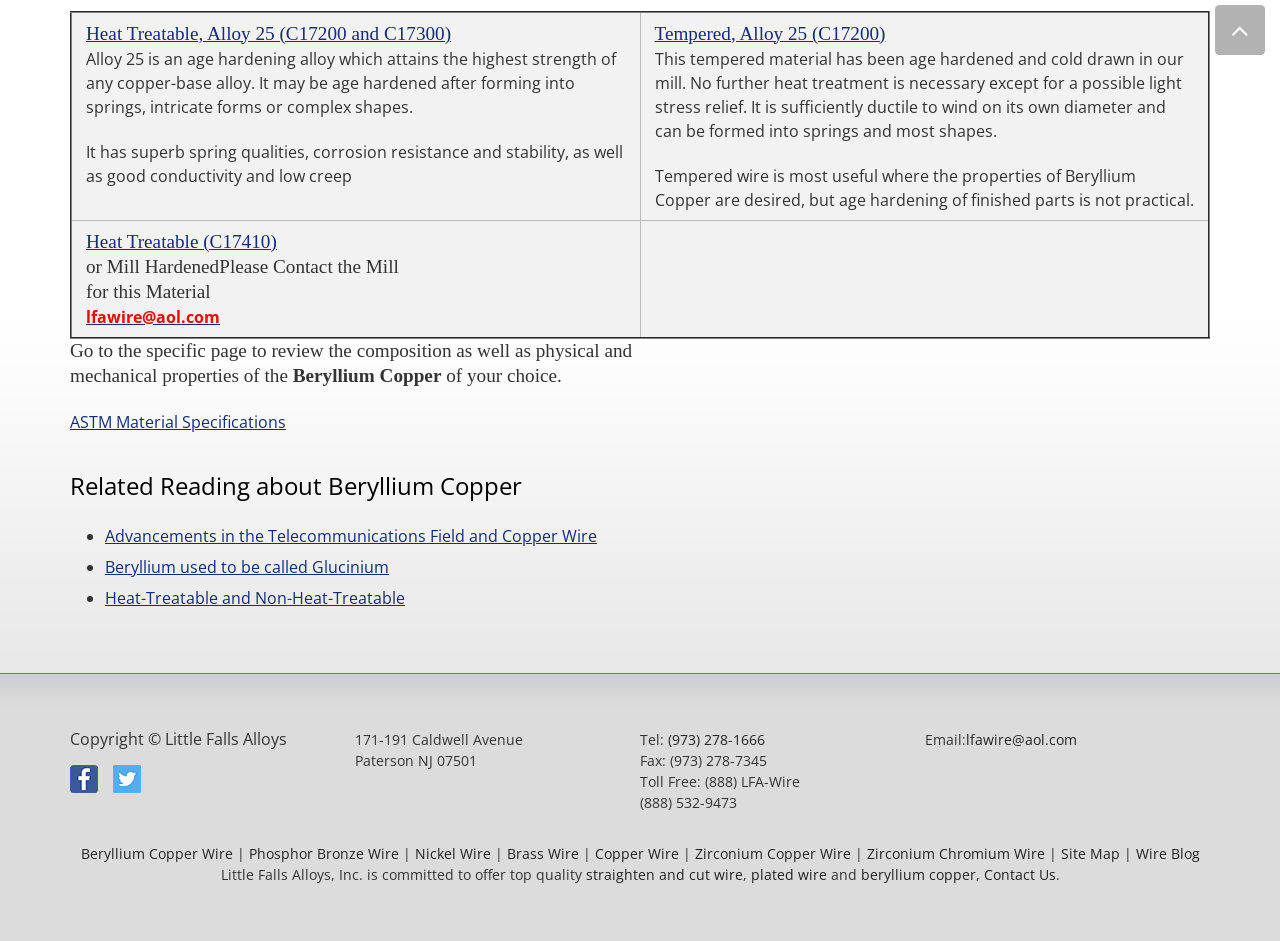What is the topic of the 'Advancements in the Telecommunications Field and Copper Wire' link?
Please provide a single word or phrase as the answer based on the screenshot.

Telecommunications and Copper Wire